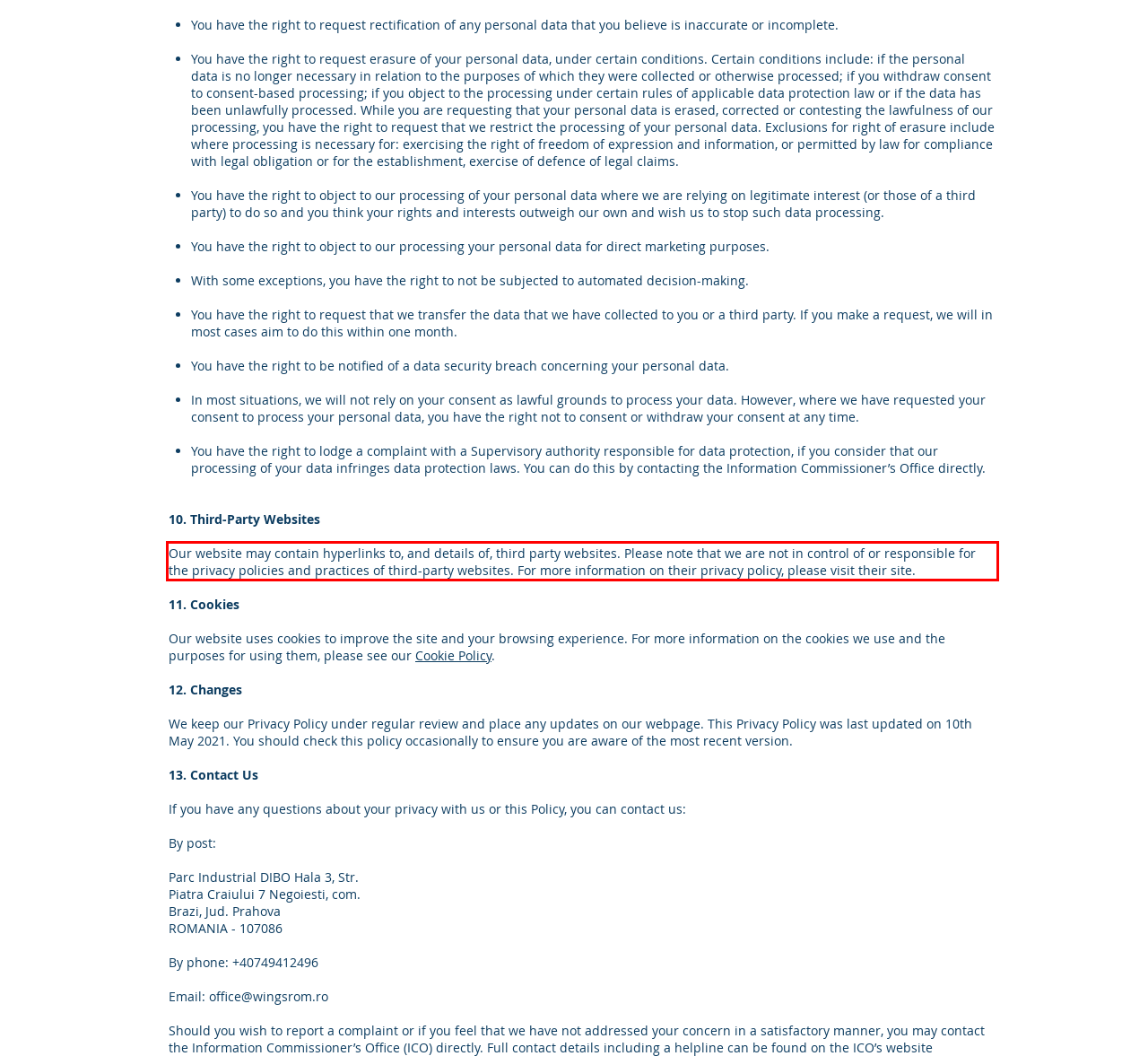Observe the screenshot of the webpage, locate the red bounding box, and extract the text content within it.

Our website may contain hyperlinks to, and details of, third party websites. Please note that we are not in control of or responsible for the privacy policies and practices of third-party websites. For more information on their privacy policy, please visit their site.